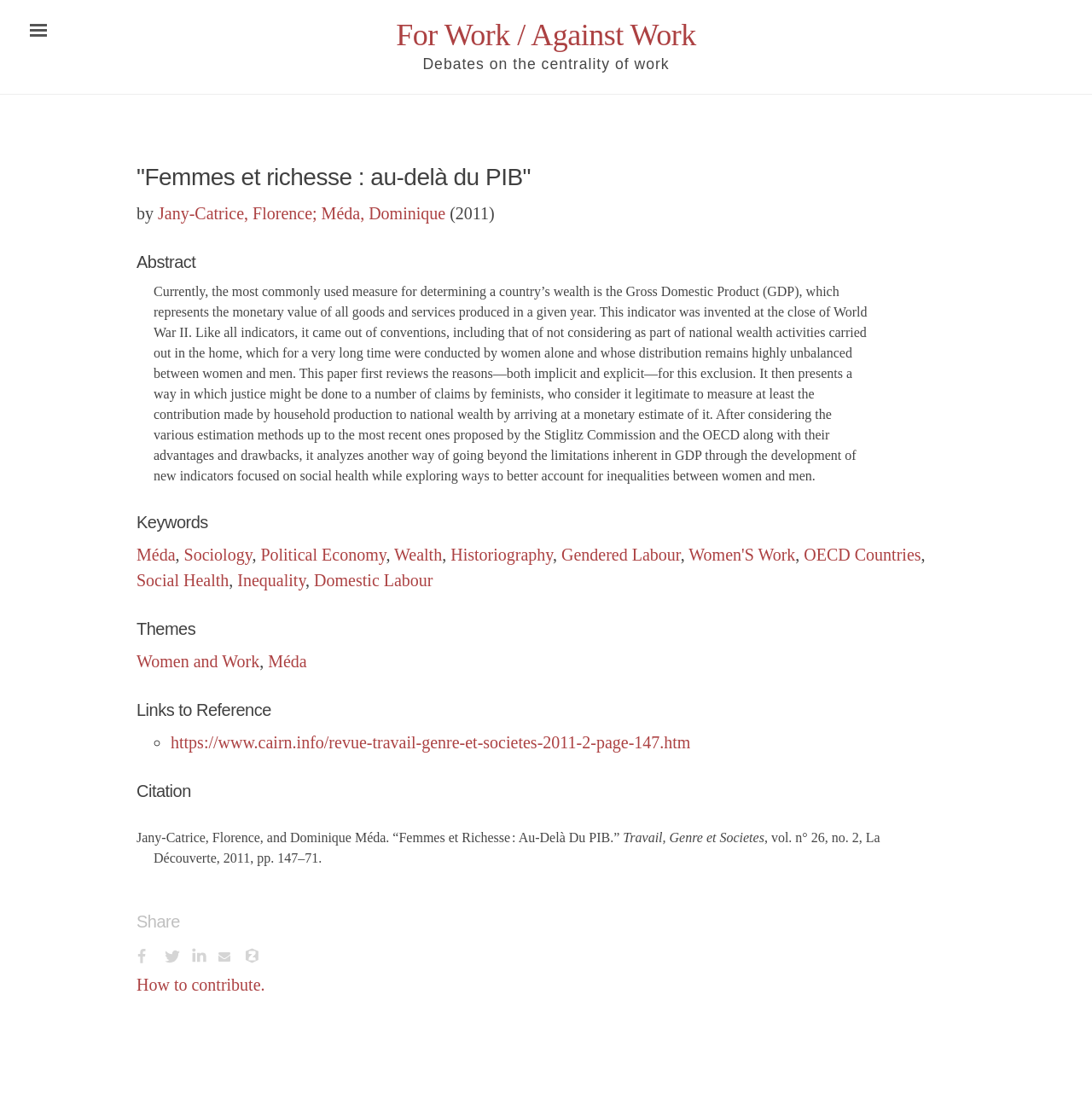What is the year of publication of the article?
Based on the screenshot, provide a one-word or short-phrase response.

2011